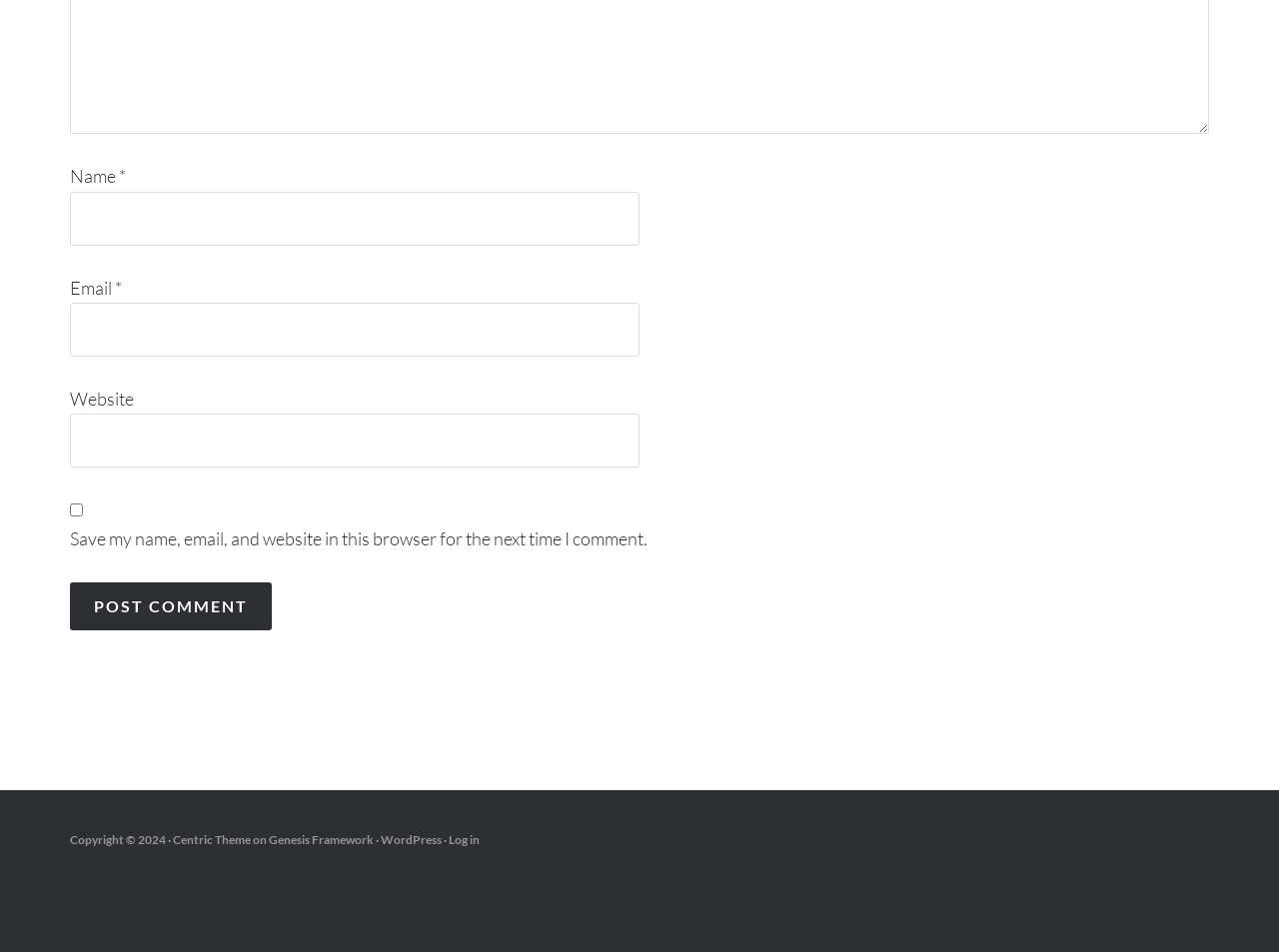What is the function of the 'Post Comment' button?
Using the image as a reference, give an elaborate response to the question.

The 'Post Comment' button is located at the bottom of the form, and its text is 'POST COMMENT'. This implies that its function is to submit the user's comment after they have filled out the required fields.